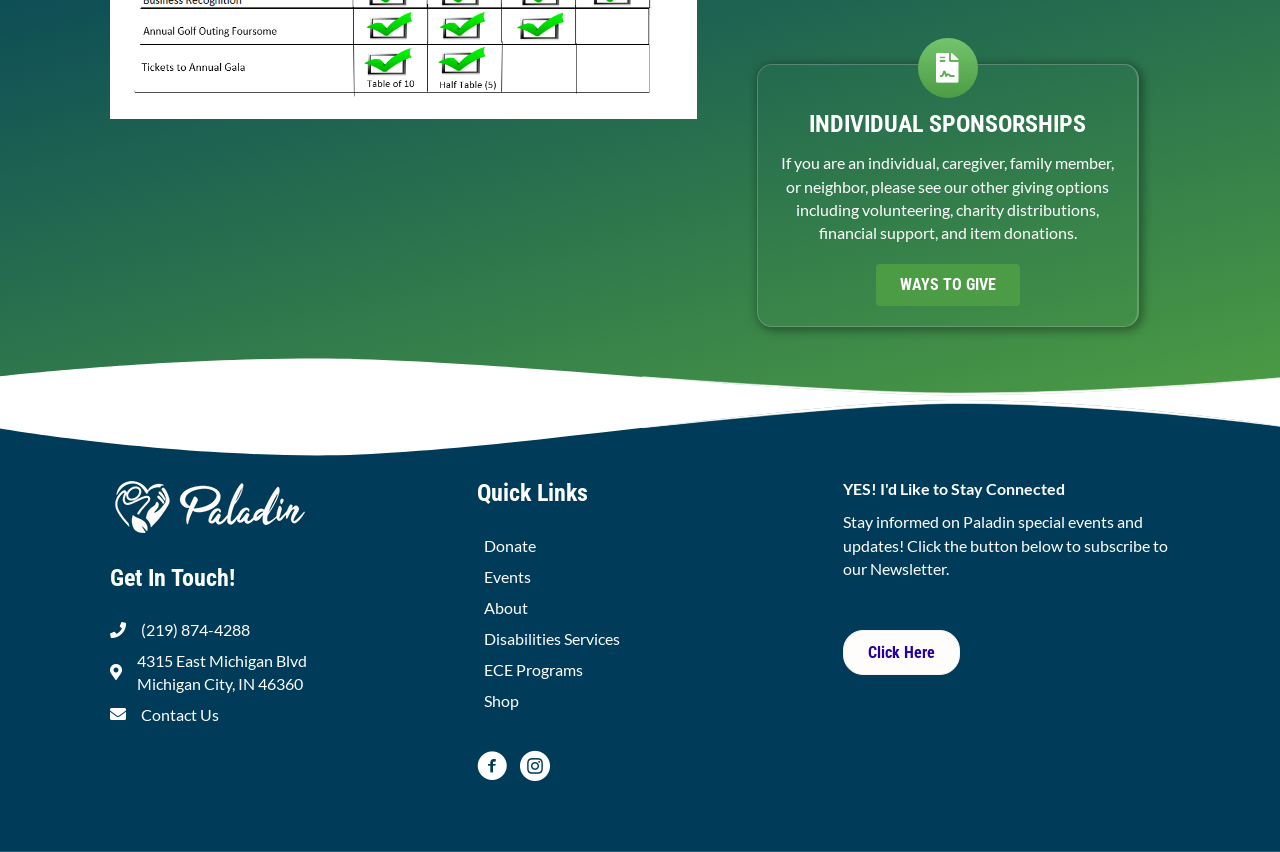Determine the bounding box for the UI element as described: "Contact Us". The coordinates should be represented as four float numbers between 0 and 1, formatted as [left, top, right, bottom].

[0.11, 0.825, 0.171, 0.852]